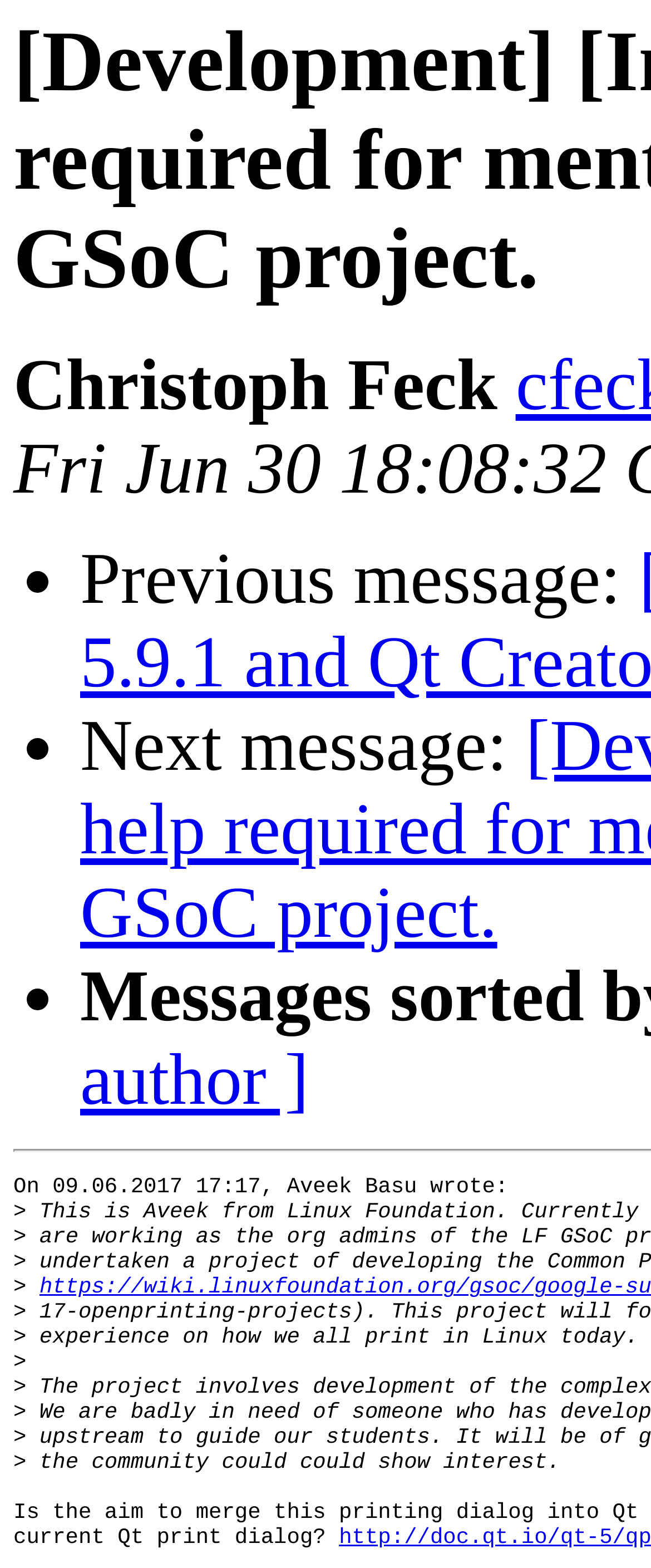Please answer the following question using a single word or phrase: 
Who is the author of the previous message?

Aveek Basu